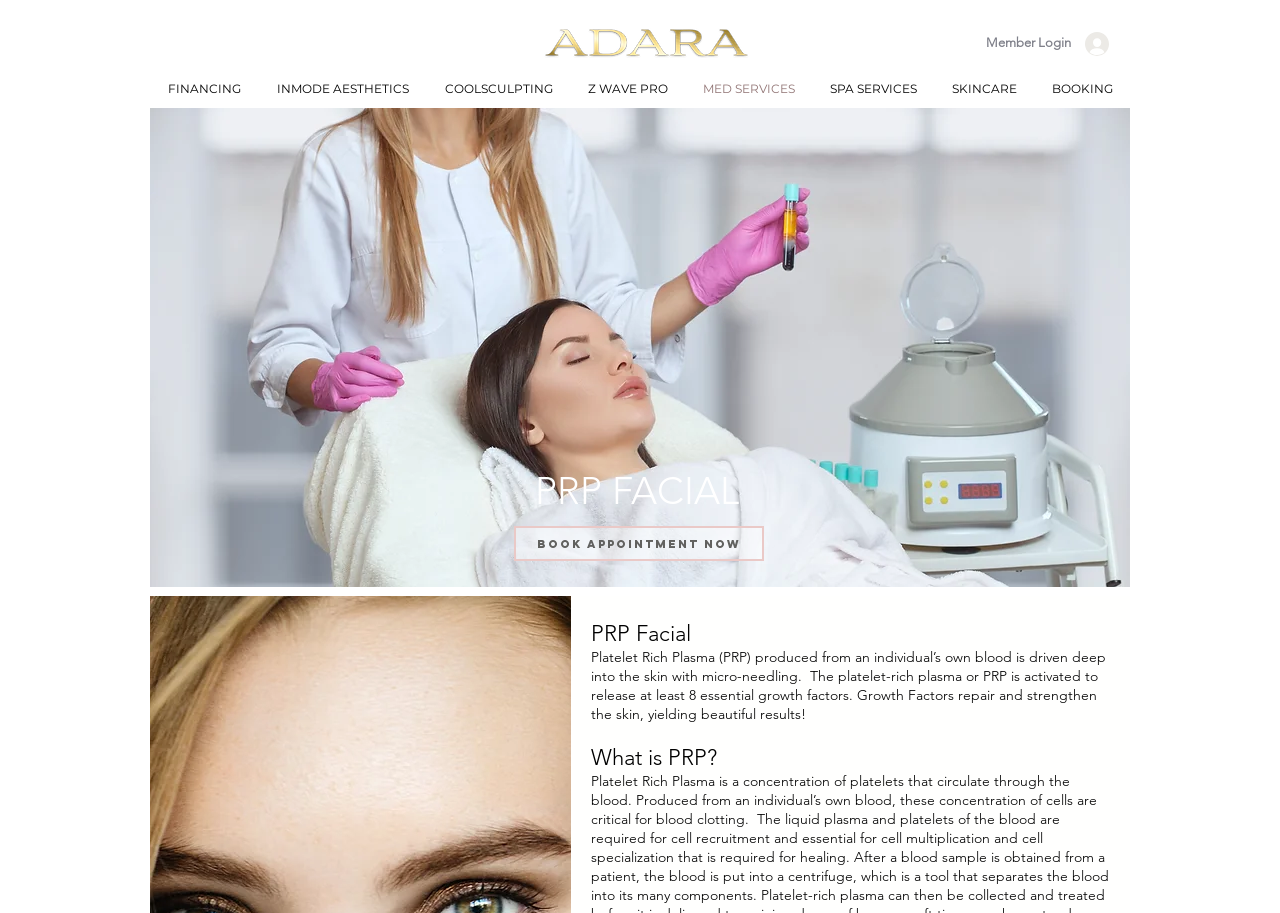Locate the bounding box coordinates for the element described below: "BOOK APPOINTMENT NOW". The coordinates must be four float values between 0 and 1, formatted as [left, top, right, bottom].

[0.402, 0.576, 0.597, 0.614]